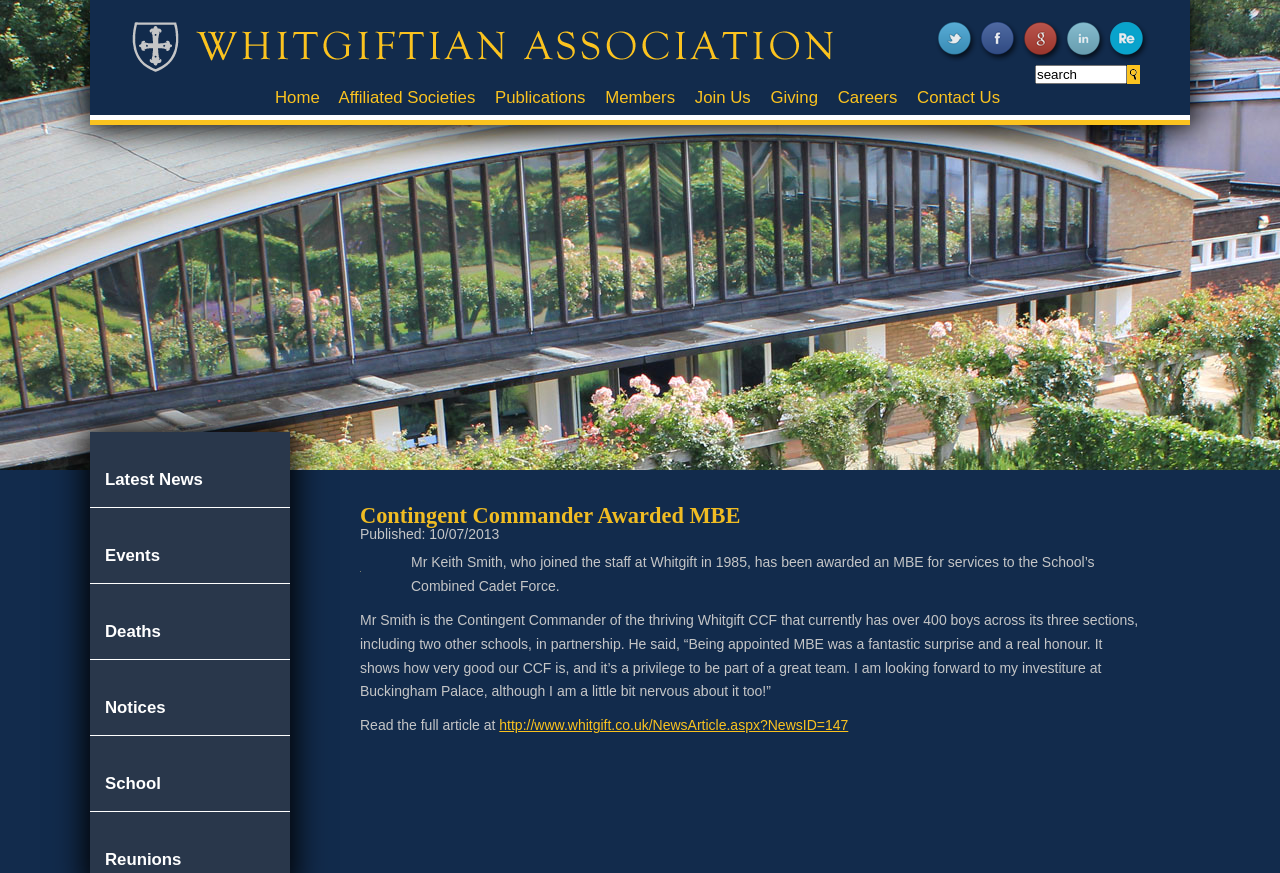Can you provide the bounding box coordinates for the element that should be clicked to implement the instruction: "Click Read the full article"?

[0.39, 0.822, 0.663, 0.84]